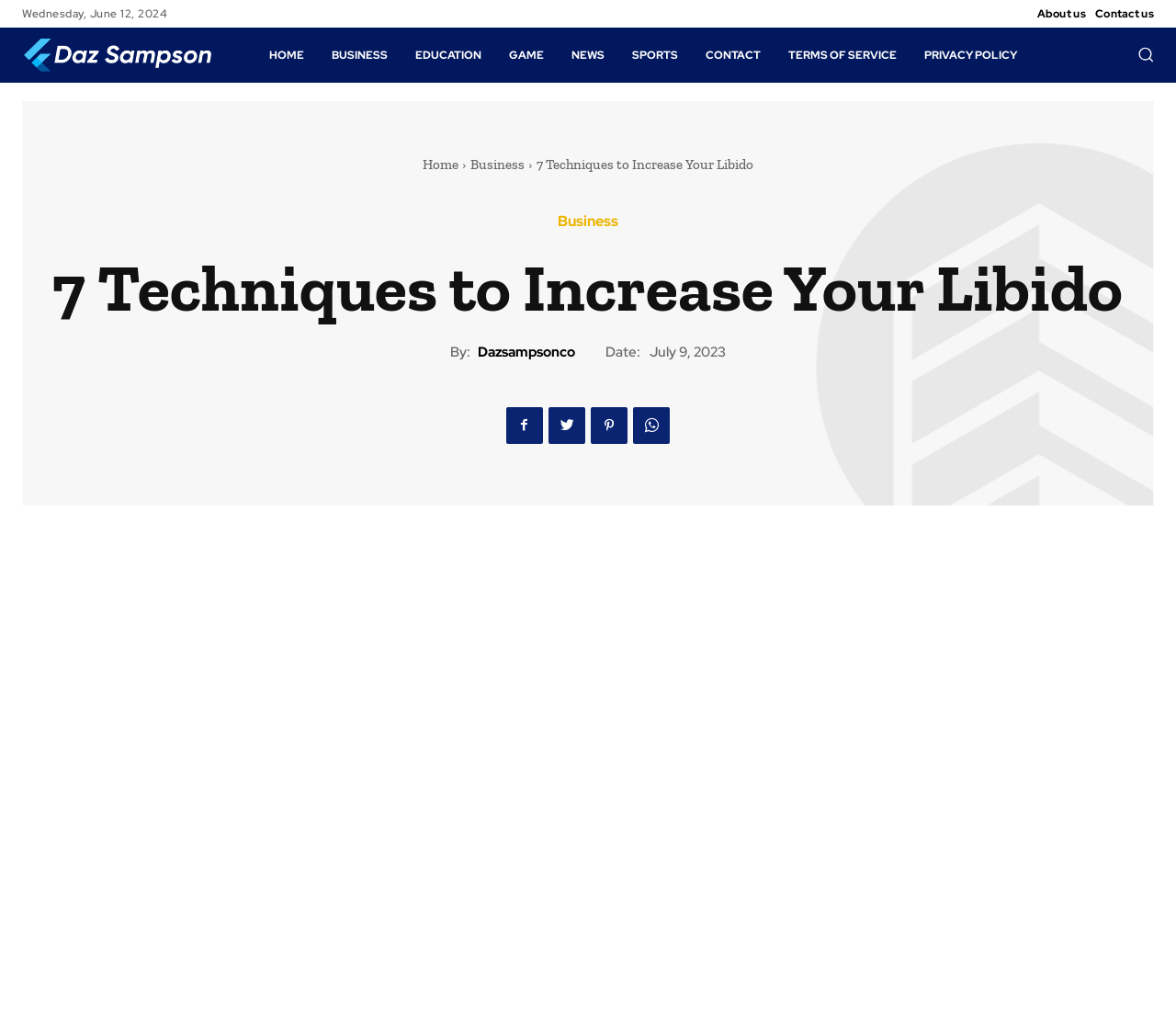Locate the primary headline on the webpage and provide its text.

7 Techniques to Increase Your Libido